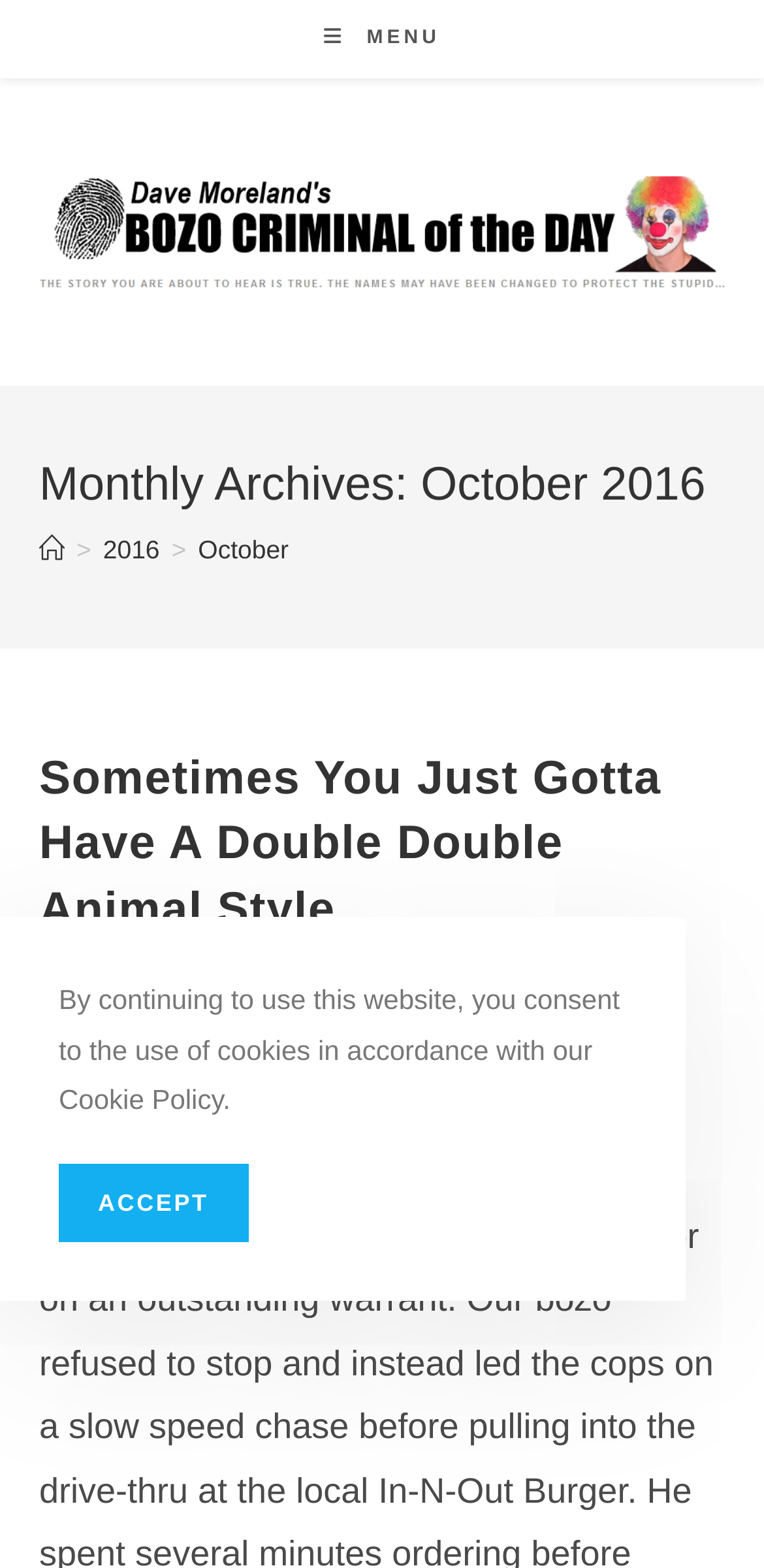Could you specify the bounding box coordinates for the clickable section to complete the following instruction: "Visit Dave Moreland's Bozo Criminal of the Day homepage"?

[0.051, 0.134, 0.949, 0.159]